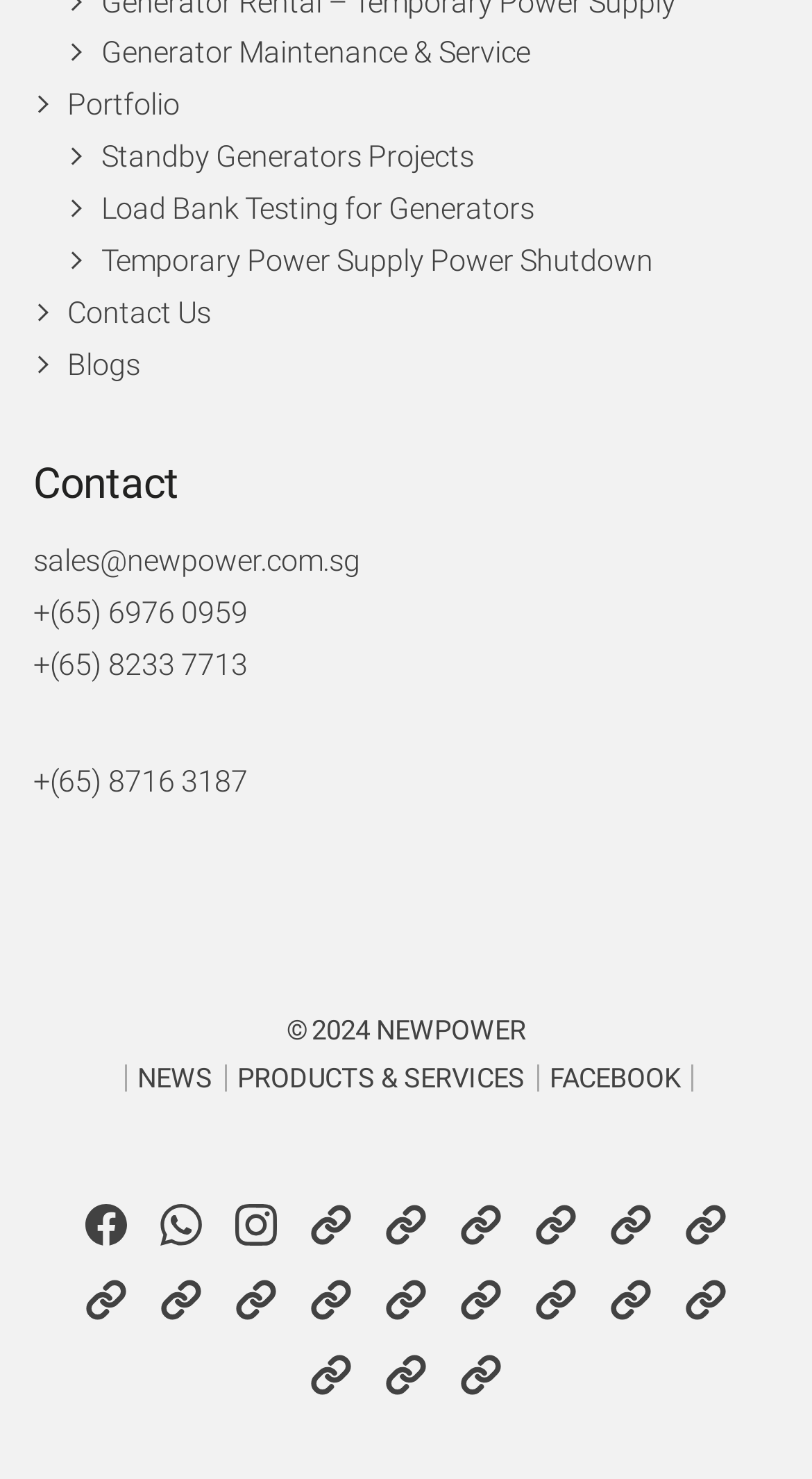Use a single word or phrase to answer the question:
What is the year mentioned in the footer?

2024